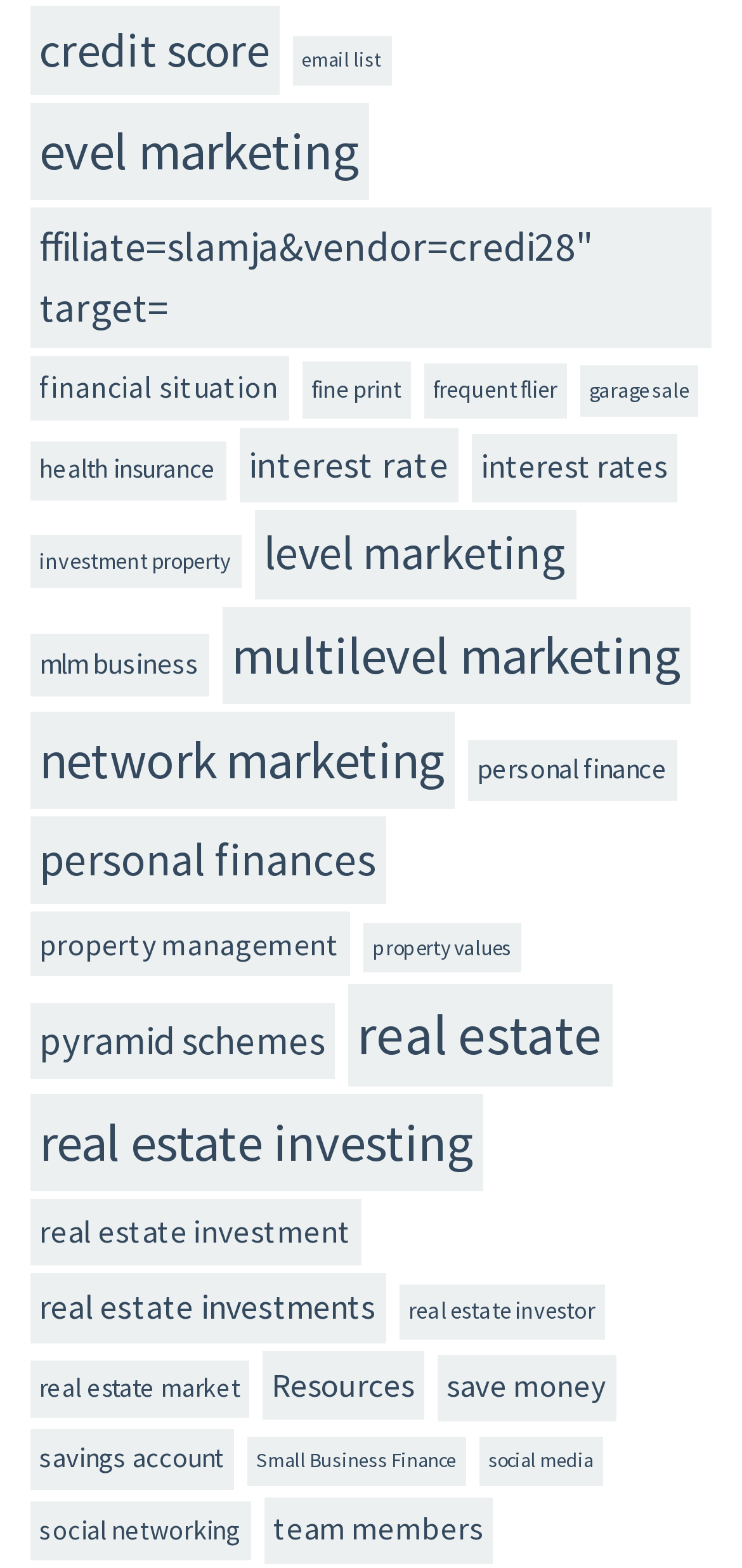What is the category with multiple words in its name?
From the screenshot, provide a brief answer in one word or phrase.

multilevel marketing